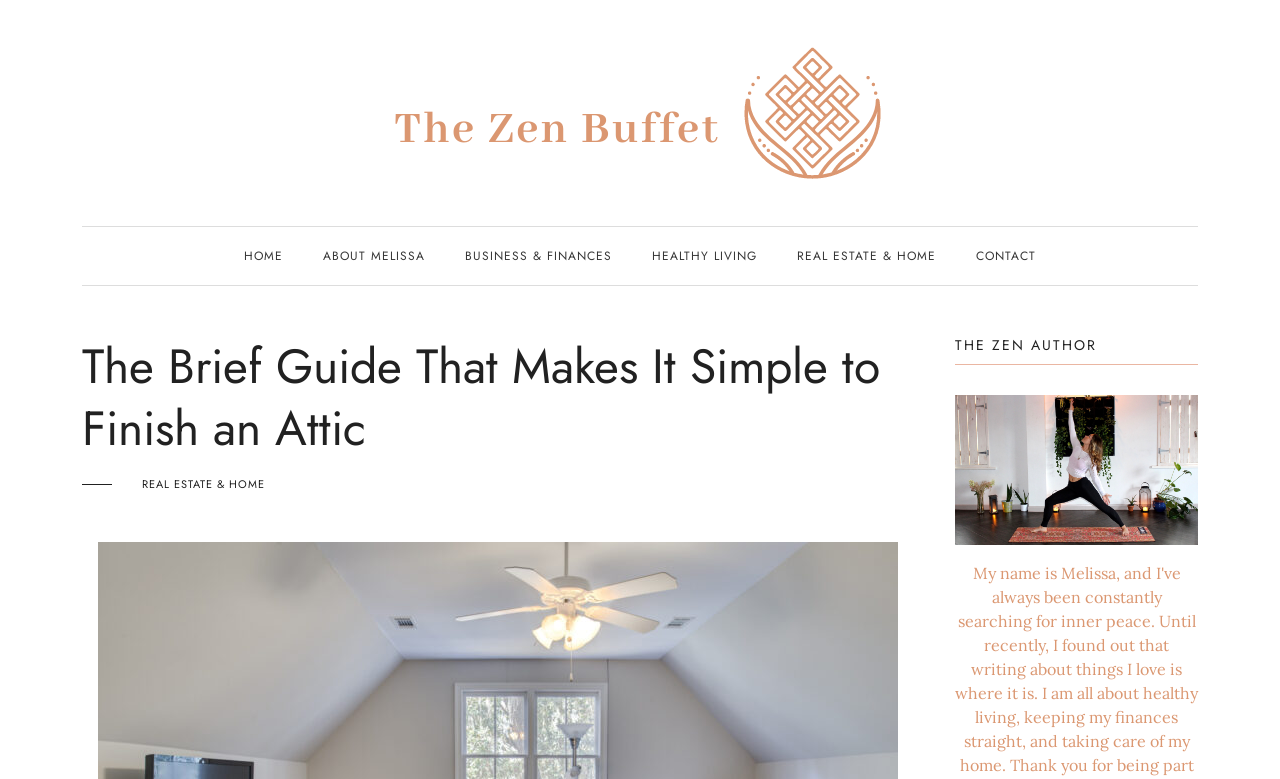What category is the current article under?
Answer the question with just one word or phrase using the image.

REAL ESTATE & HOME